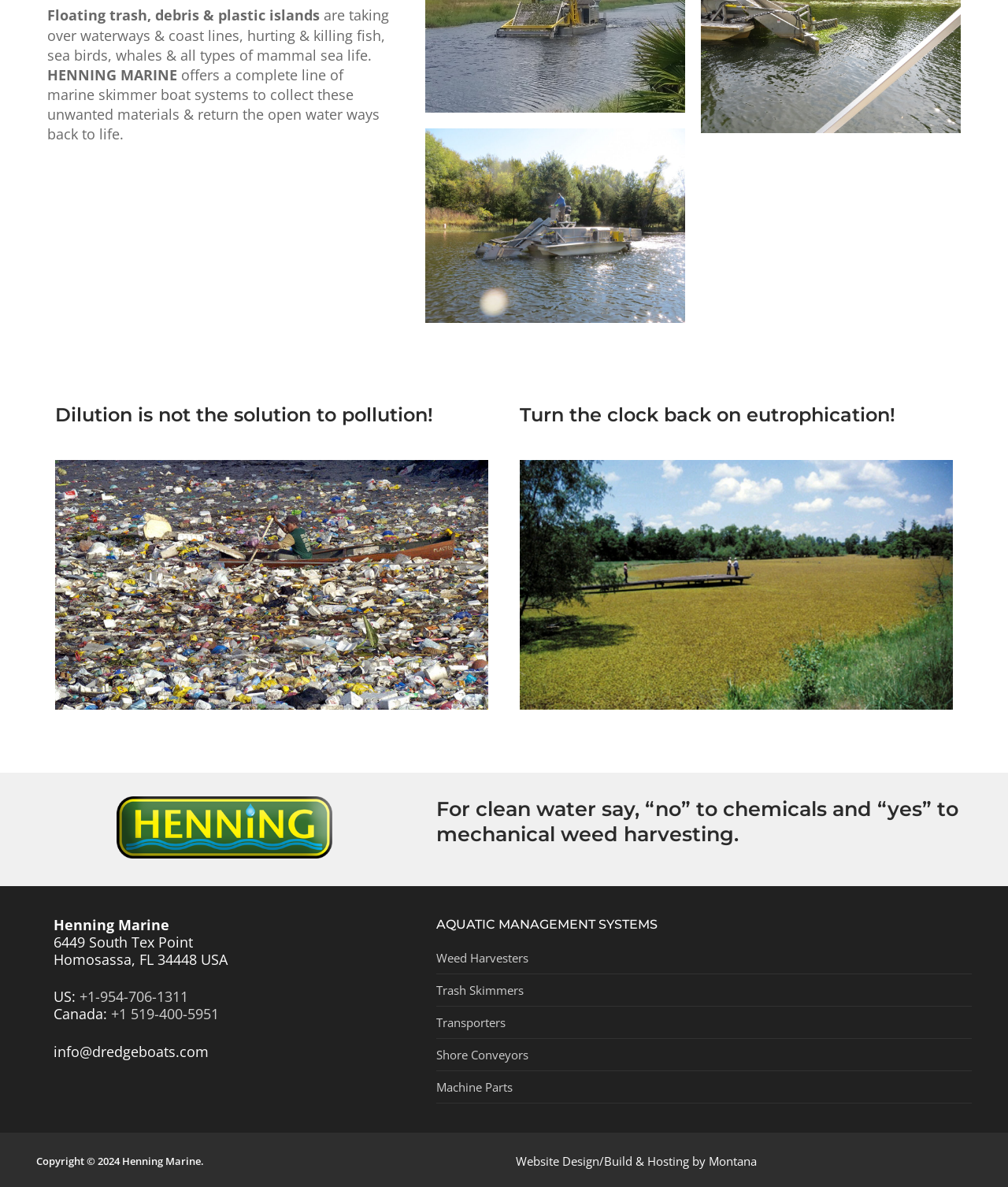Please find the bounding box for the following UI element description. Provide the coordinates in (top-left x, top-left y, bottom-right x, bottom-right y) format, with values between 0 and 1: Machine Parts

[0.432, 0.908, 0.964, 0.929]